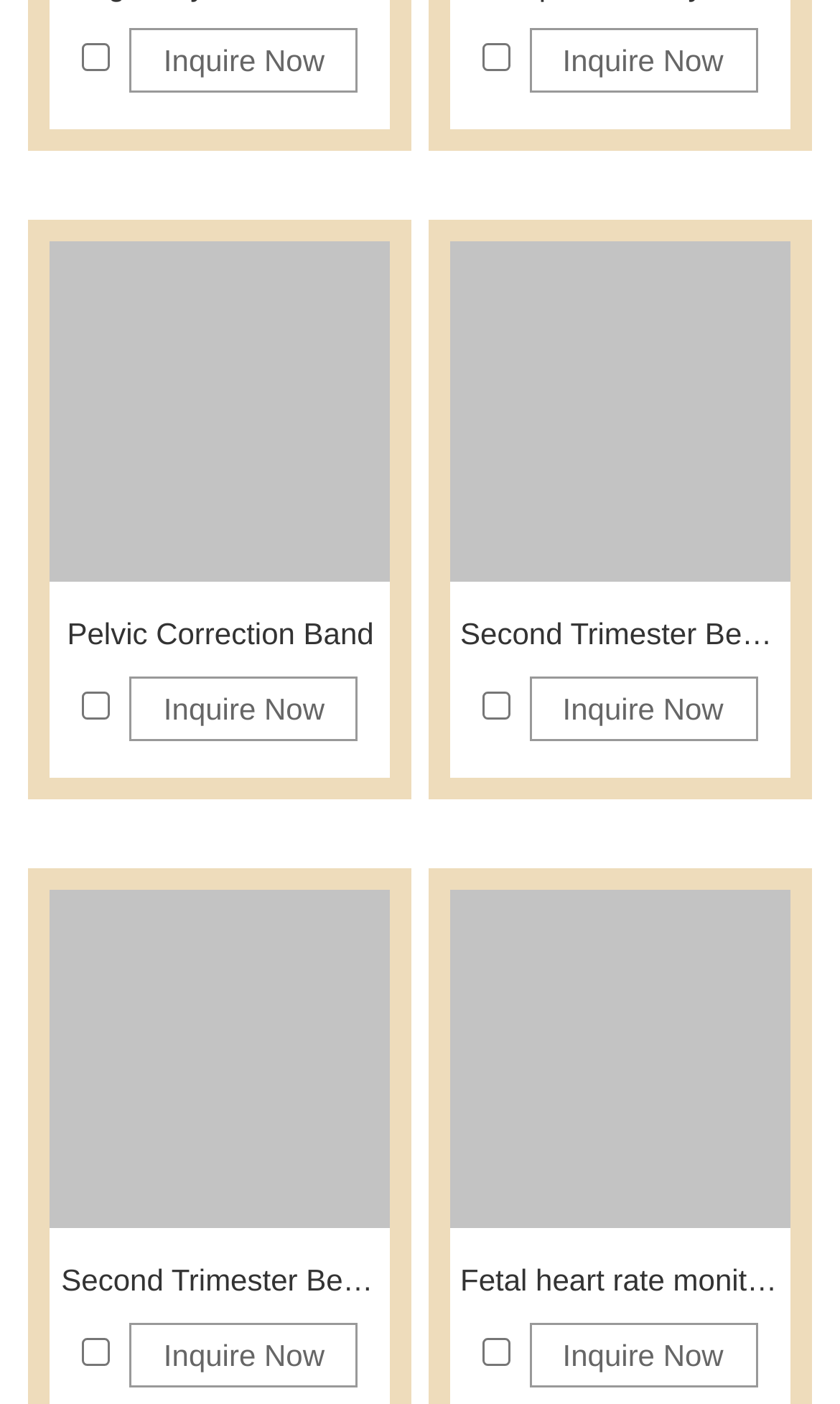Can you show the bounding box coordinates of the region to click on to complete the task described in the instruction: "Check the checkbox to select the Pelvic Correction Band"?

[0.099, 0.03, 0.132, 0.05]